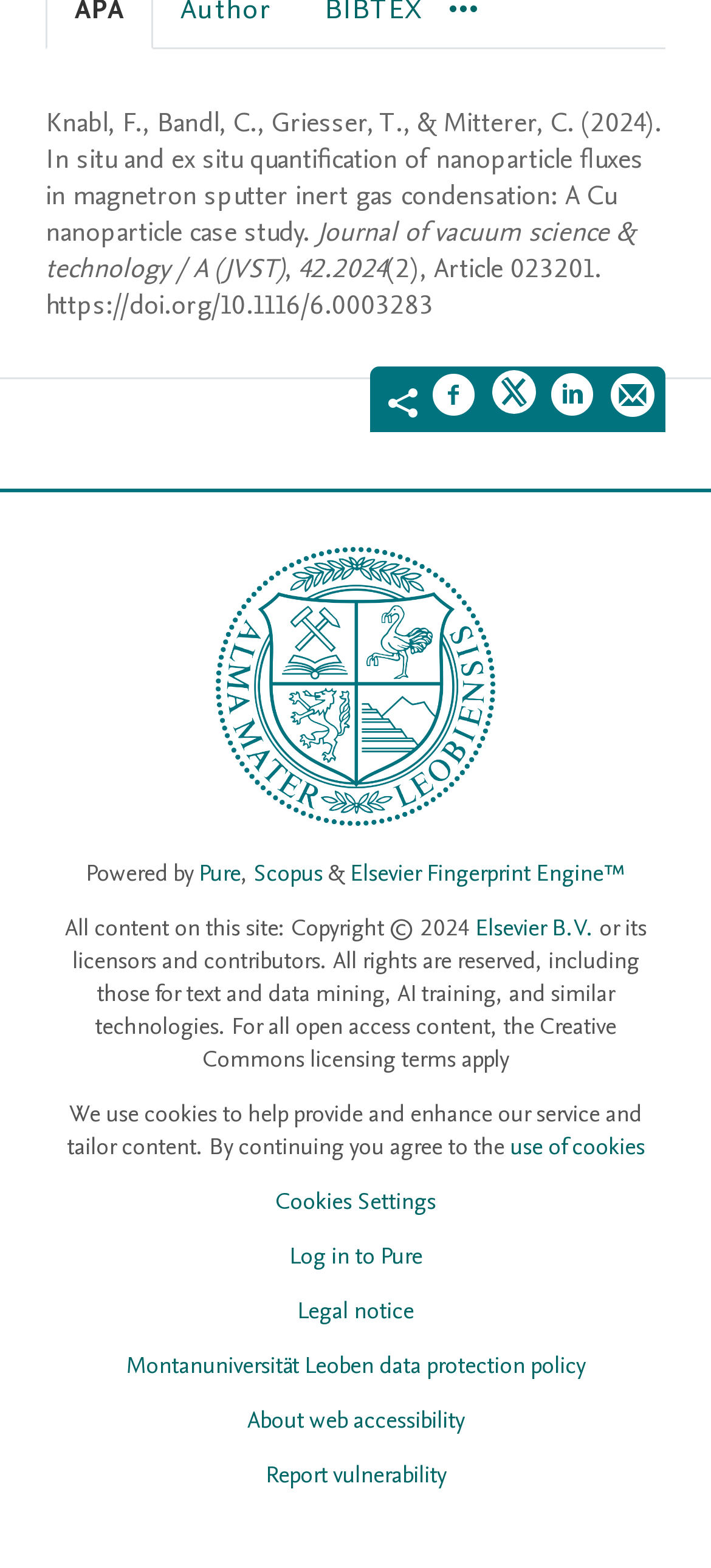Using the provided element description, identify the bounding box coordinates as (top-left x, top-left y, bottom-right x, bottom-right y). Ensure all values are between 0 and 1. Description: aria-label="Share by email"

[0.859, 0.237, 0.921, 0.273]